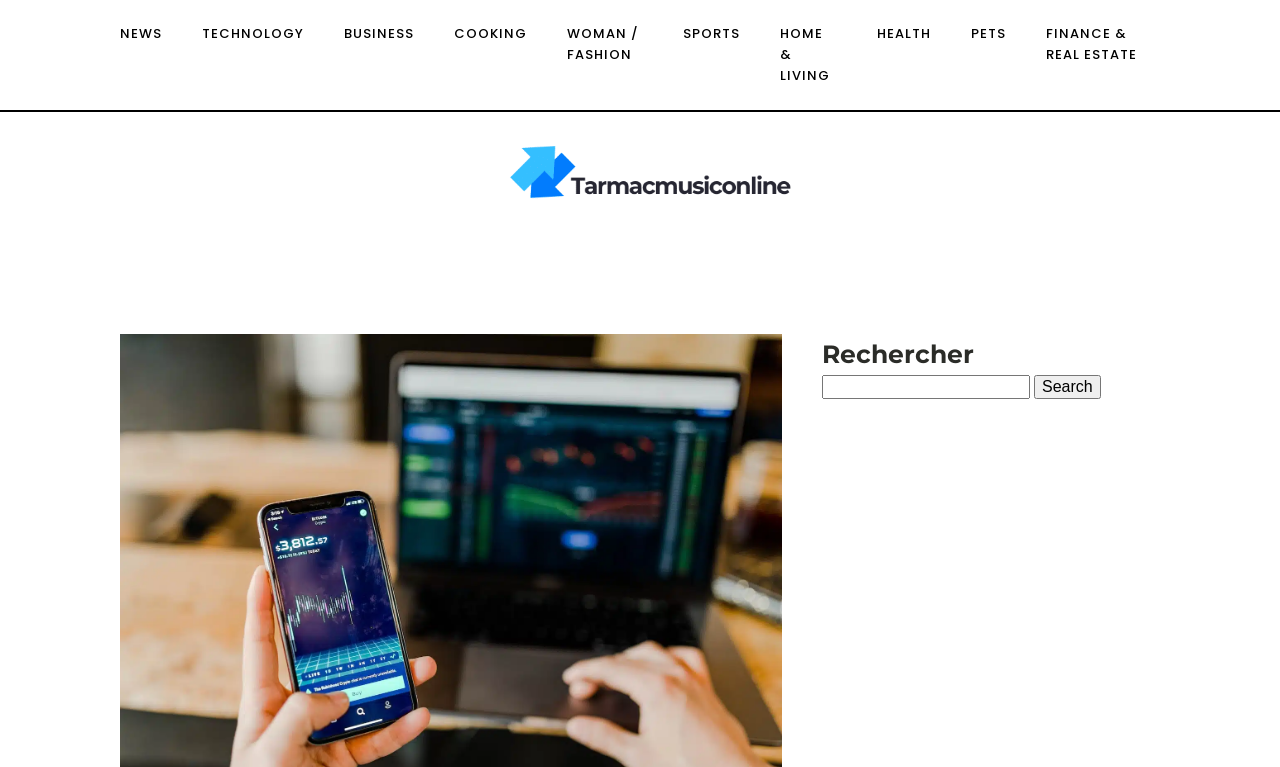Determine the coordinates of the bounding box that should be clicked to complete the instruction: "Click on HOME & LIVING". The coordinates should be represented by four float numbers between 0 and 1: [left, top, right, bottom].

[0.593, 0.0, 0.67, 0.144]